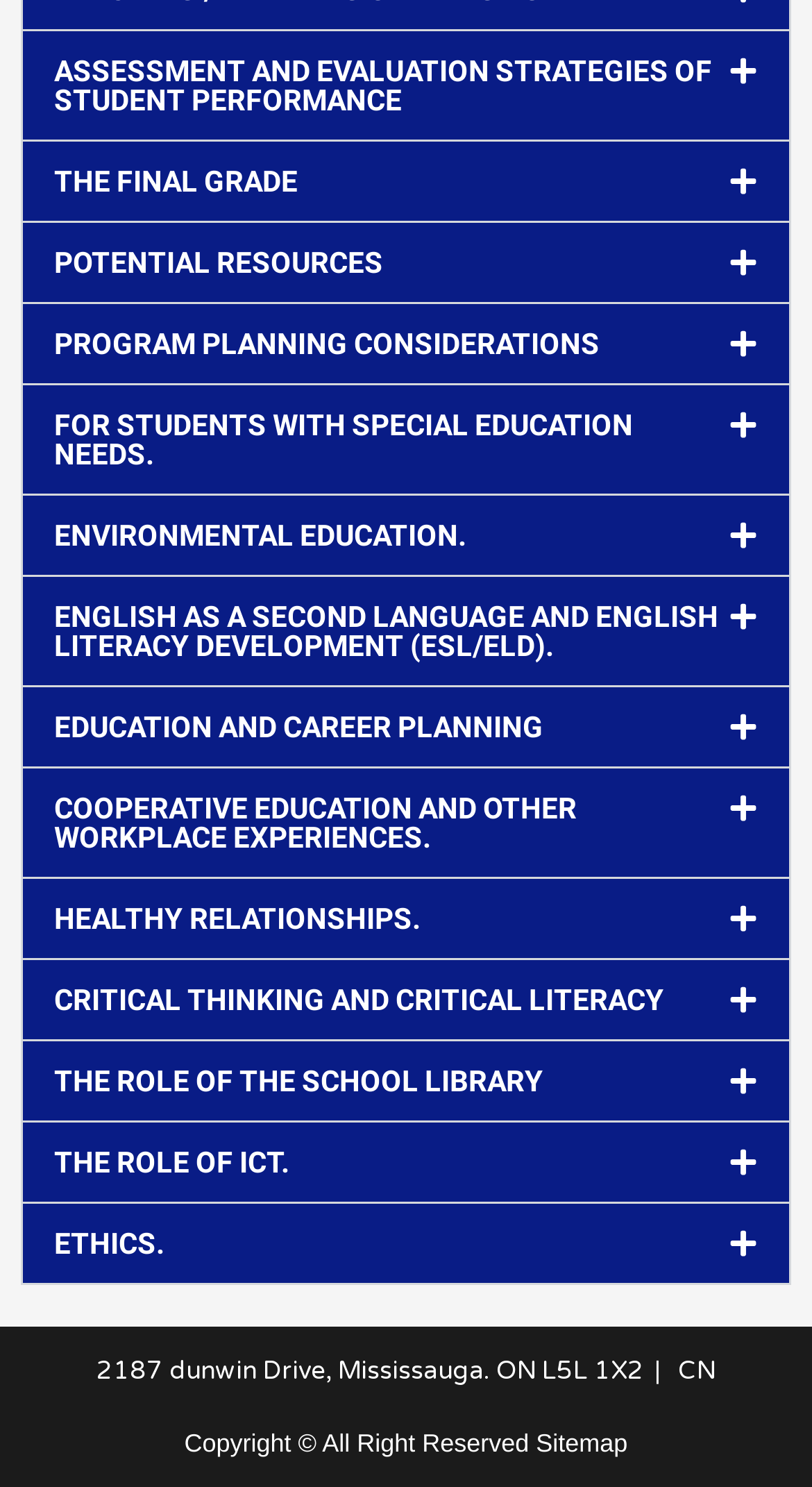Pinpoint the bounding box coordinates of the element you need to click to execute the following instruction: "Click on HEALTHY RELATIONSHIPS". The bounding box should be represented by four float numbers between 0 and 1, in the format [left, top, right, bottom].

[0.028, 0.591, 0.972, 0.644]